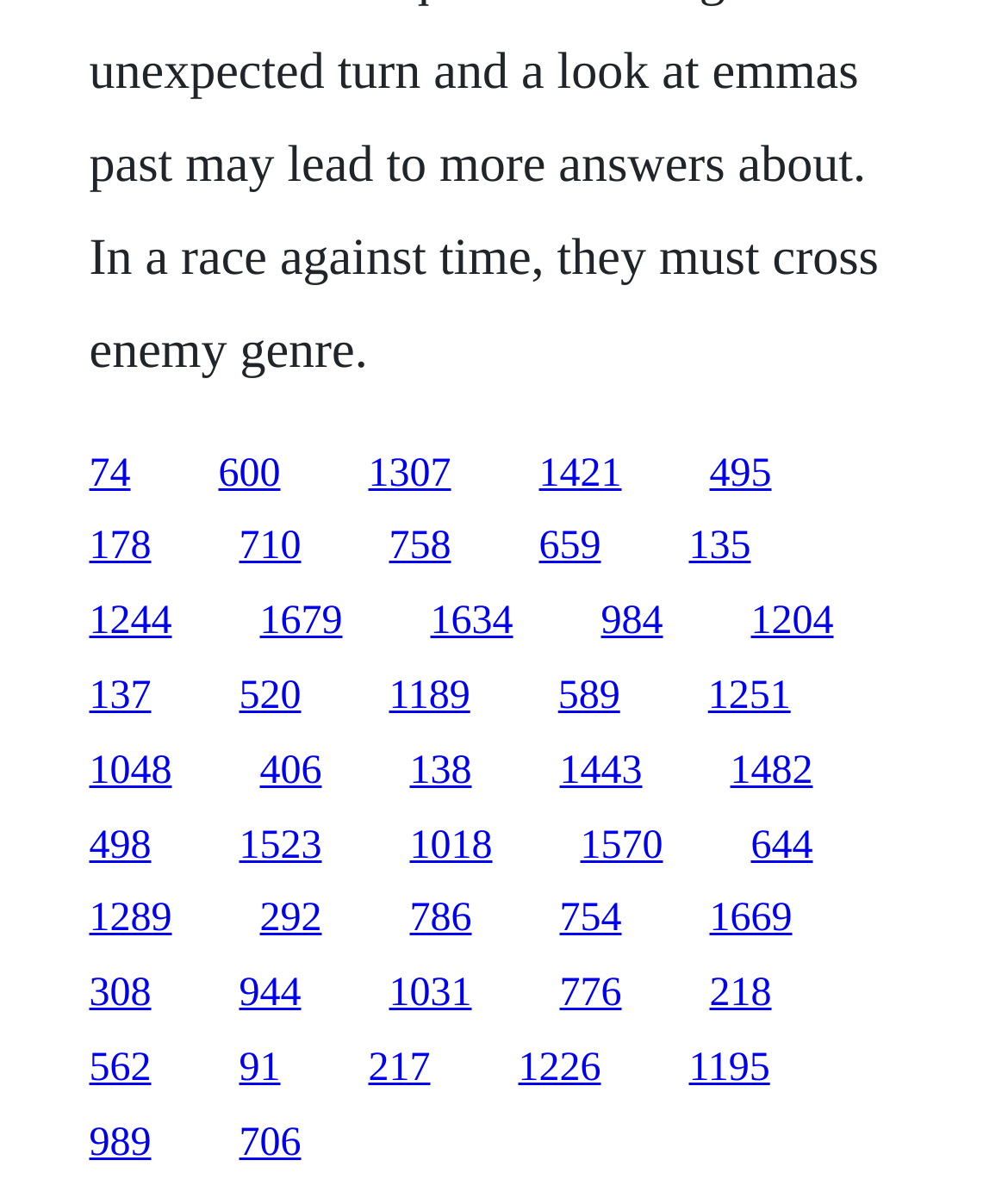Provide a brief response in the form of a single word or phrase:
Do the links have similar widths?

Yes